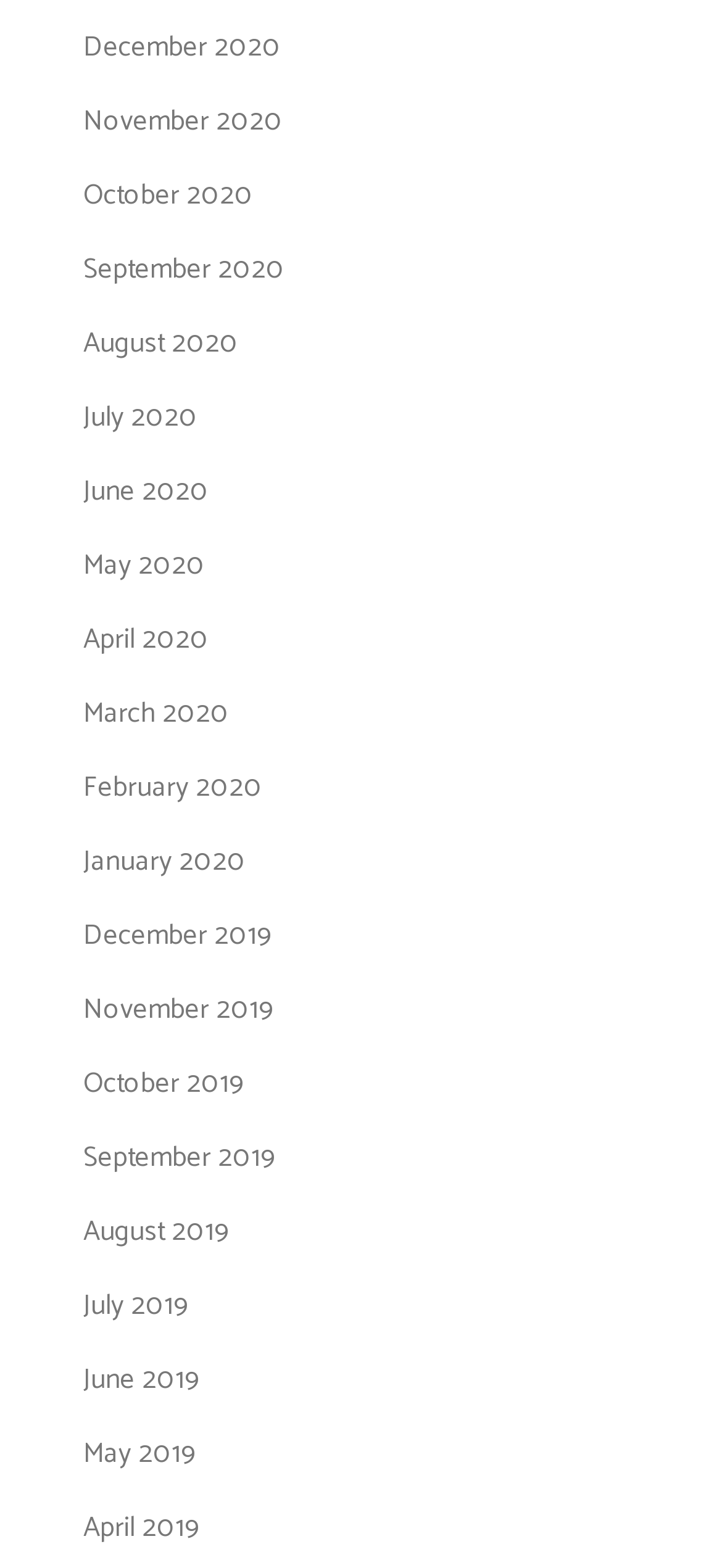Please answer the following question using a single word or phrase: 
Are the months listed in chronological order?

Yes